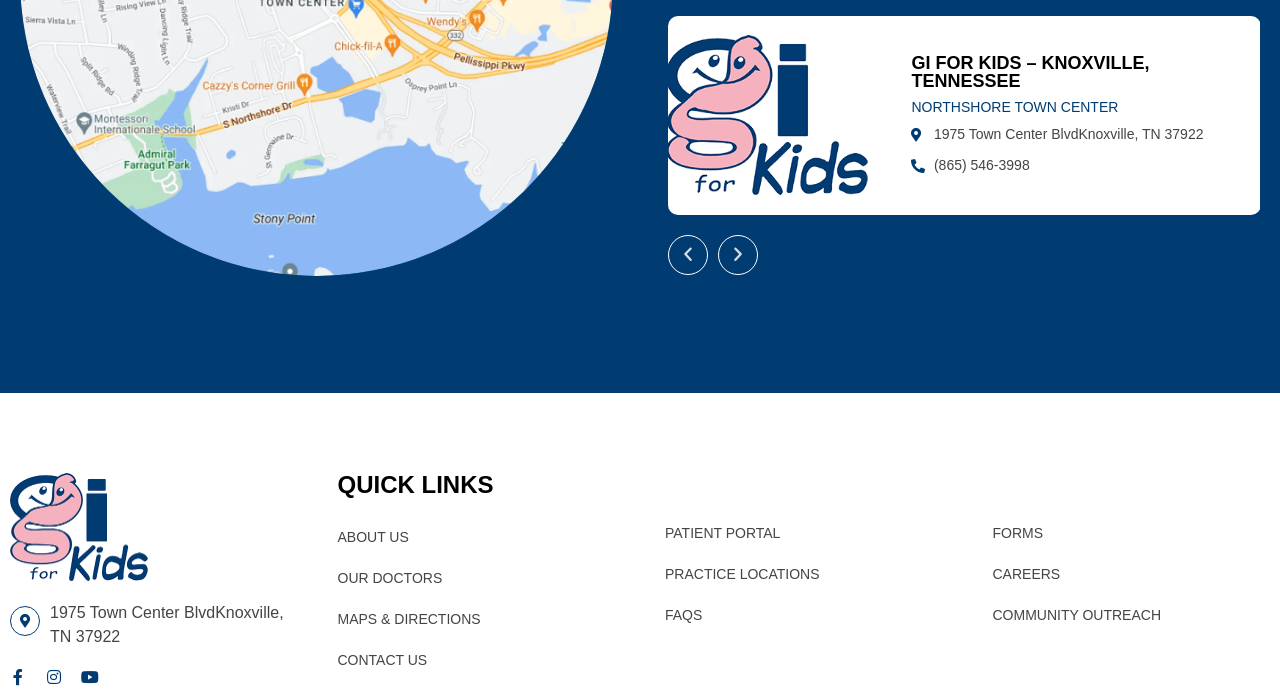Please give a short response to the question using one word or a phrase:
What is the name of the location in the carousel?

NORTHSHORE TOWN CENTER